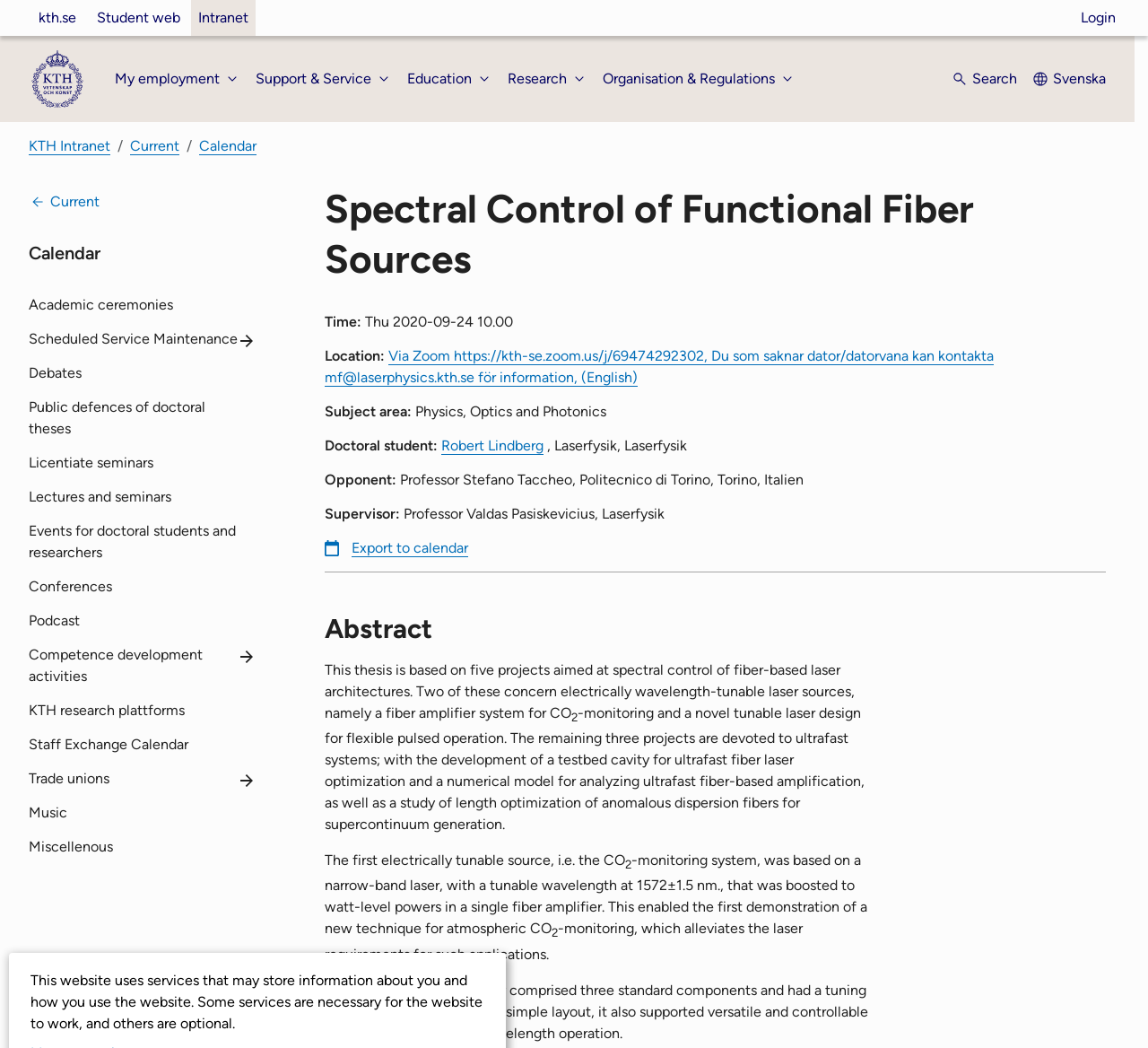Find the bounding box coordinates of the clickable region needed to perform the following instruction: "Export the event to calendar". The coordinates should be provided as four float numbers between 0 and 1, i.e., [left, top, right, bottom].

[0.283, 0.515, 0.408, 0.531]